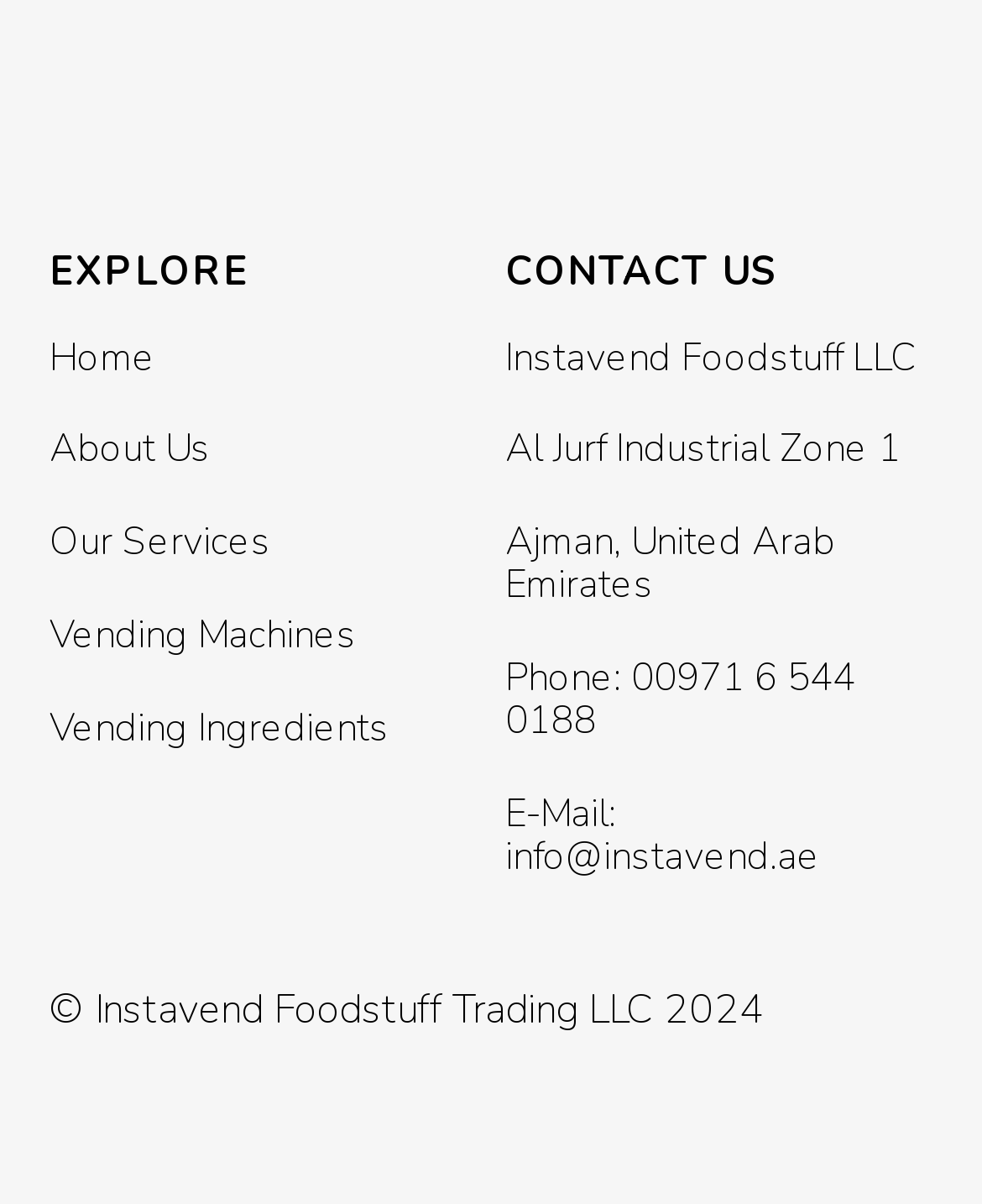Using the provided description info@instavend.ae, find the bounding box coordinates for the UI element. Provide the coordinates in (top-left x, top-left y, bottom-right x, bottom-right y) format, ensuring all values are between 0 and 1.

[0.514, 0.689, 0.835, 0.731]